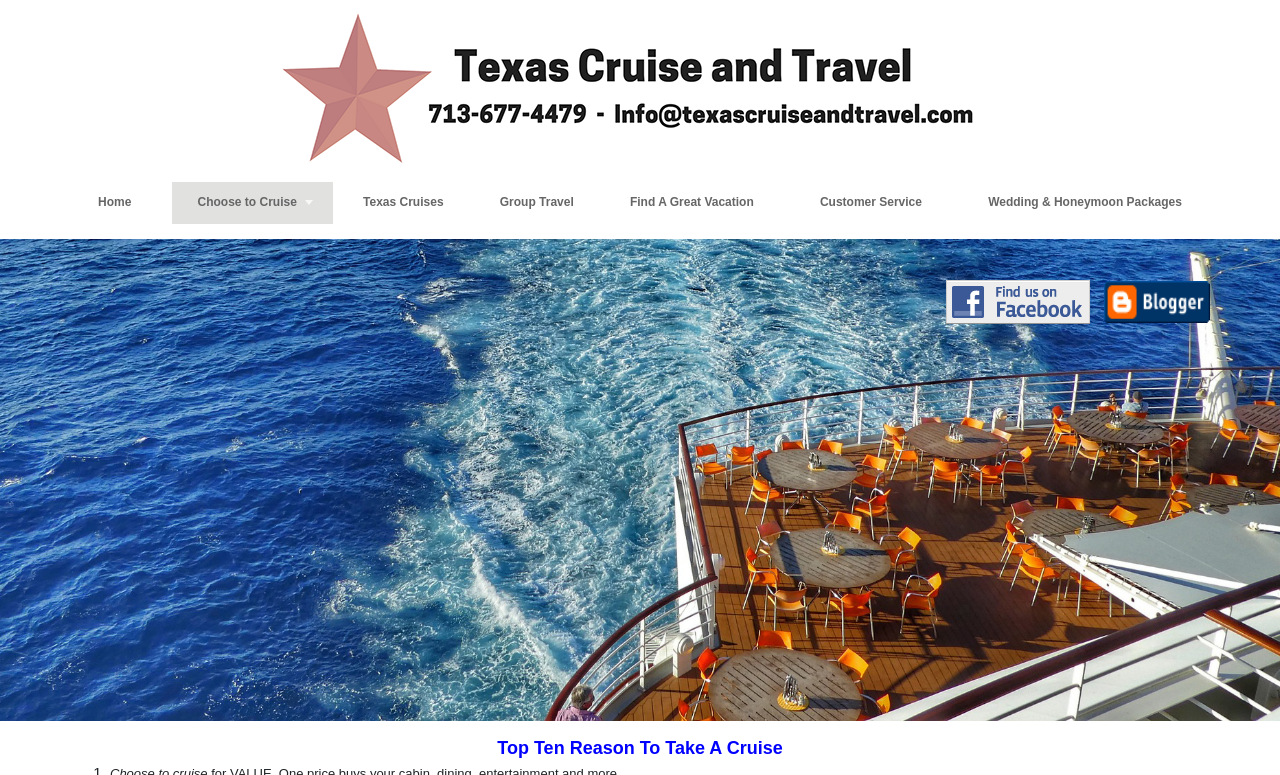Predict the bounding box coordinates of the area that should be clicked to accomplish the following instruction: "read wanderlust blog". The bounding box coordinates should consist of four float numbers between 0 and 1, i.e., [left, top, right, bottom].

[0.859, 0.377, 0.949, 0.399]